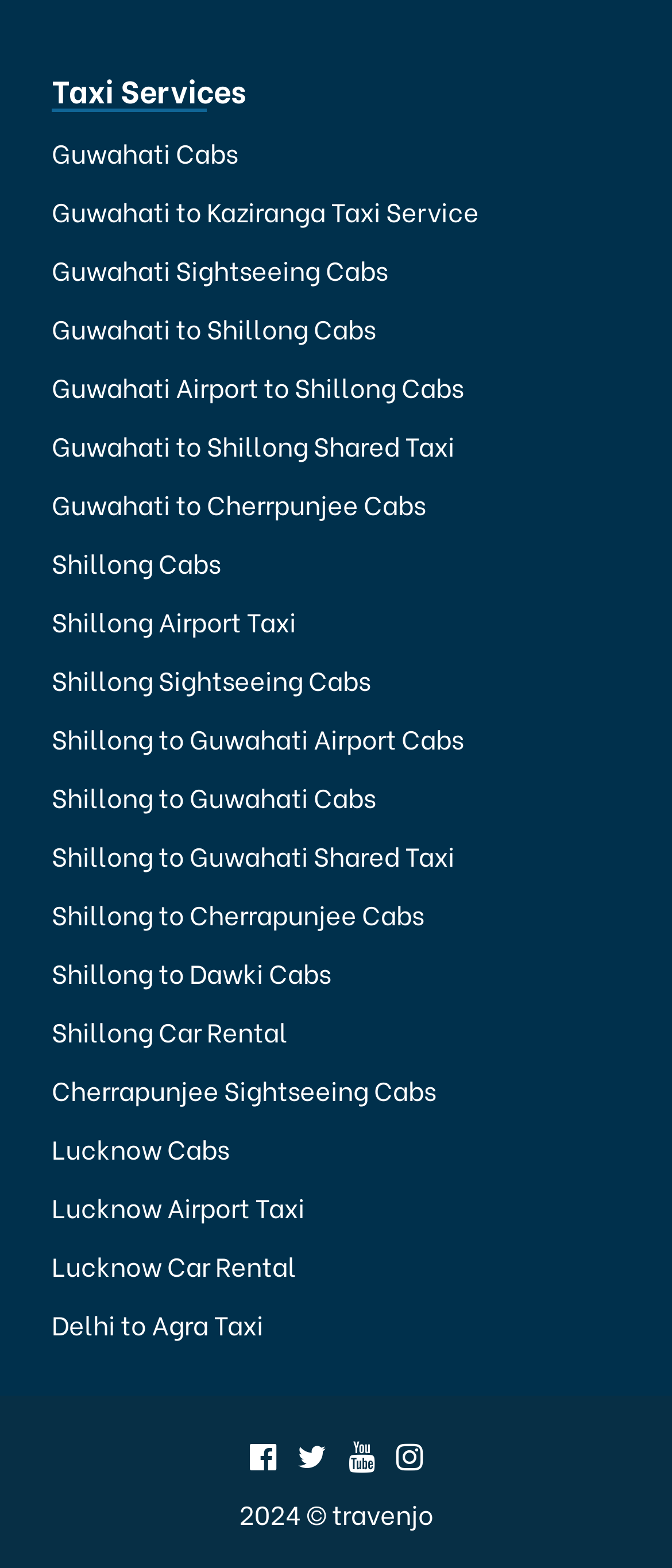What is the copyright year of the website?
Based on the image, answer the question with a single word or brief phrase.

2024